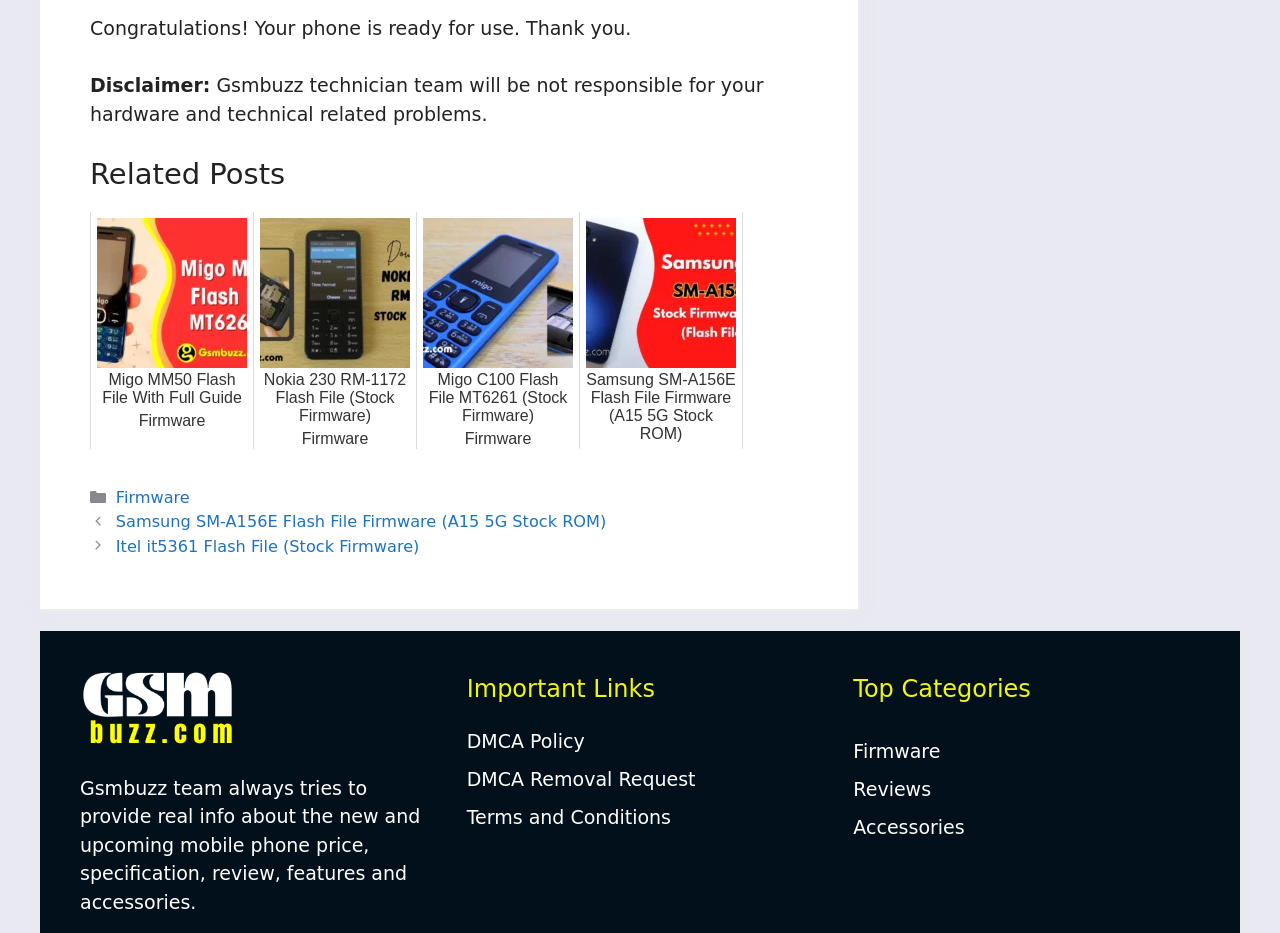What is the disclaimer about? From the image, respond with a single word or brief phrase.

Hardware and technical problems